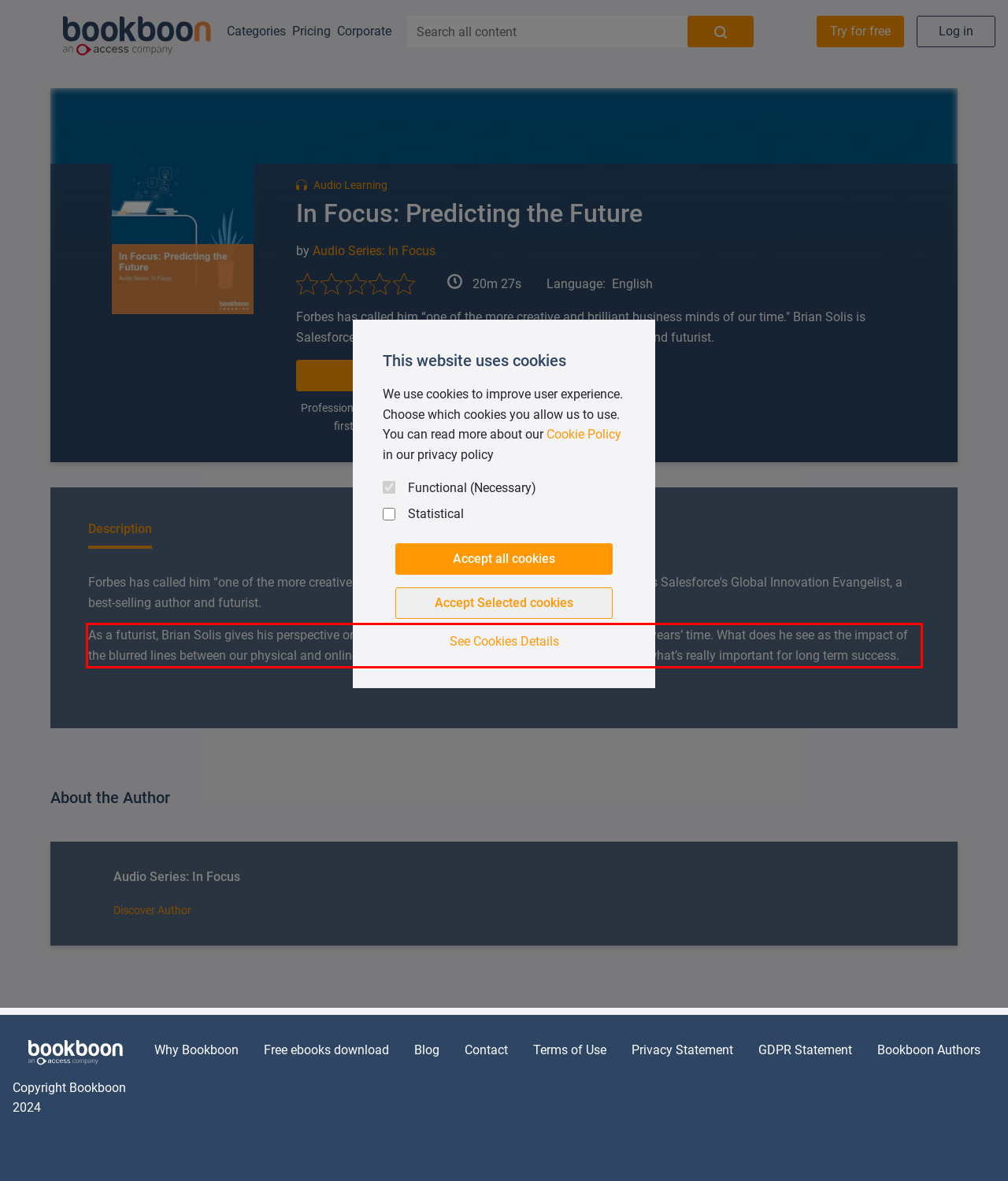You are provided with a screenshot of a webpage that includes a UI element enclosed in a red rectangle. Extract the text content inside this red rectangle.

As a futurist, Brian Solis gives his perspective on what the business landscape will look like in 5 to 10 years’ time. What does he see as the impact of the blurred lines between our physical and online lives? Listen as he gives his one piece of advice for what’s really important for long term success.